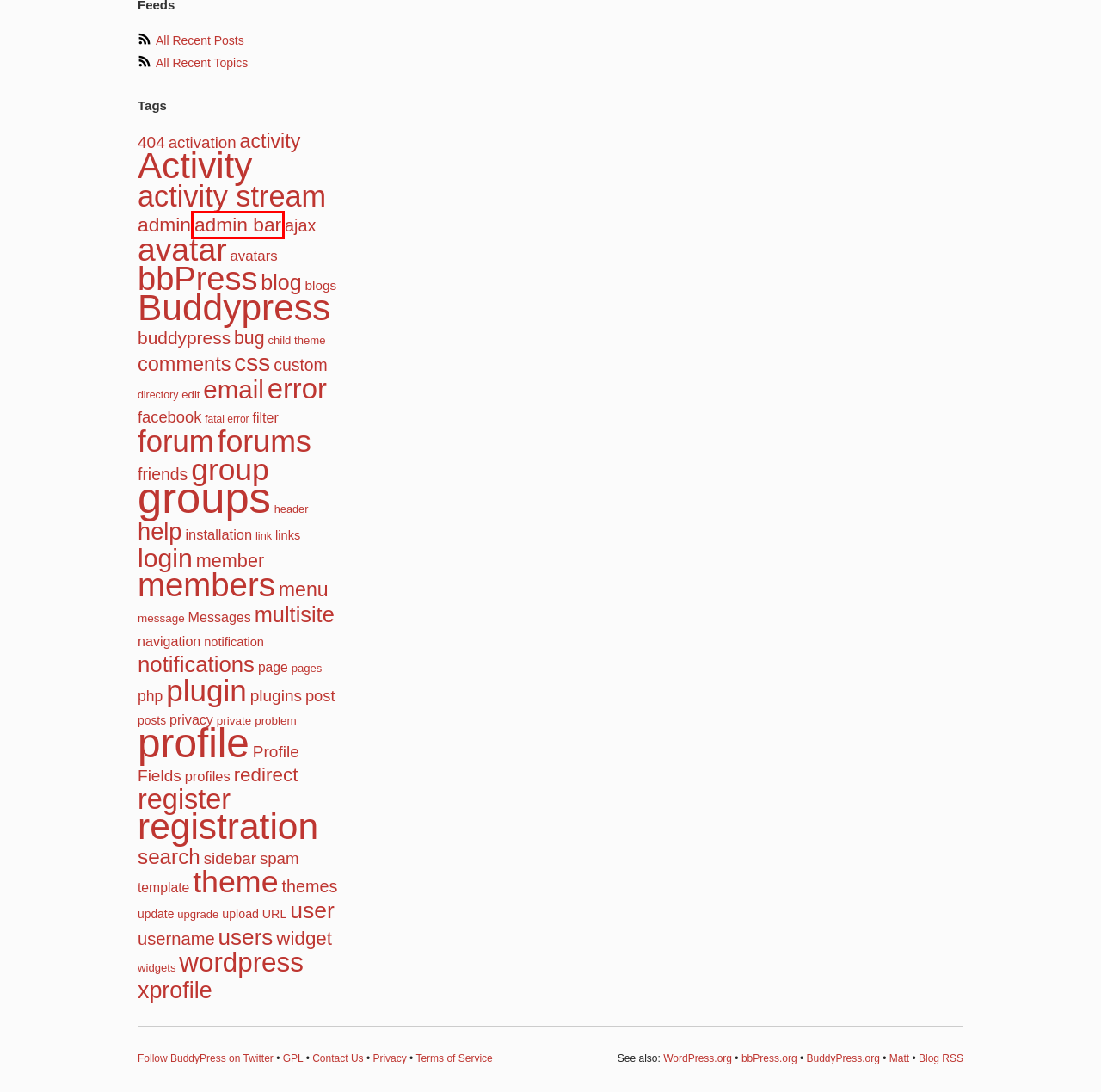Given a screenshot of a webpage with a red rectangle bounding box around a UI element, select the best matching webpage description for the new webpage that appears after clicking the highlighted element. The candidate descriptions are:
A. bbPress.org
B. Topic Tag: update · BuddyPress.org
C. Topic Tag: Activity · BuddyPress.org
D. Topic Tag: activity · BuddyPress.org
E. Topic Tag: notifications · BuddyPress.org
F. BuddyPress.org » All Topics
G. Topic Tag: admin bar · BuddyPress.org
H. Topic Tag: theme · BuddyPress.org

G